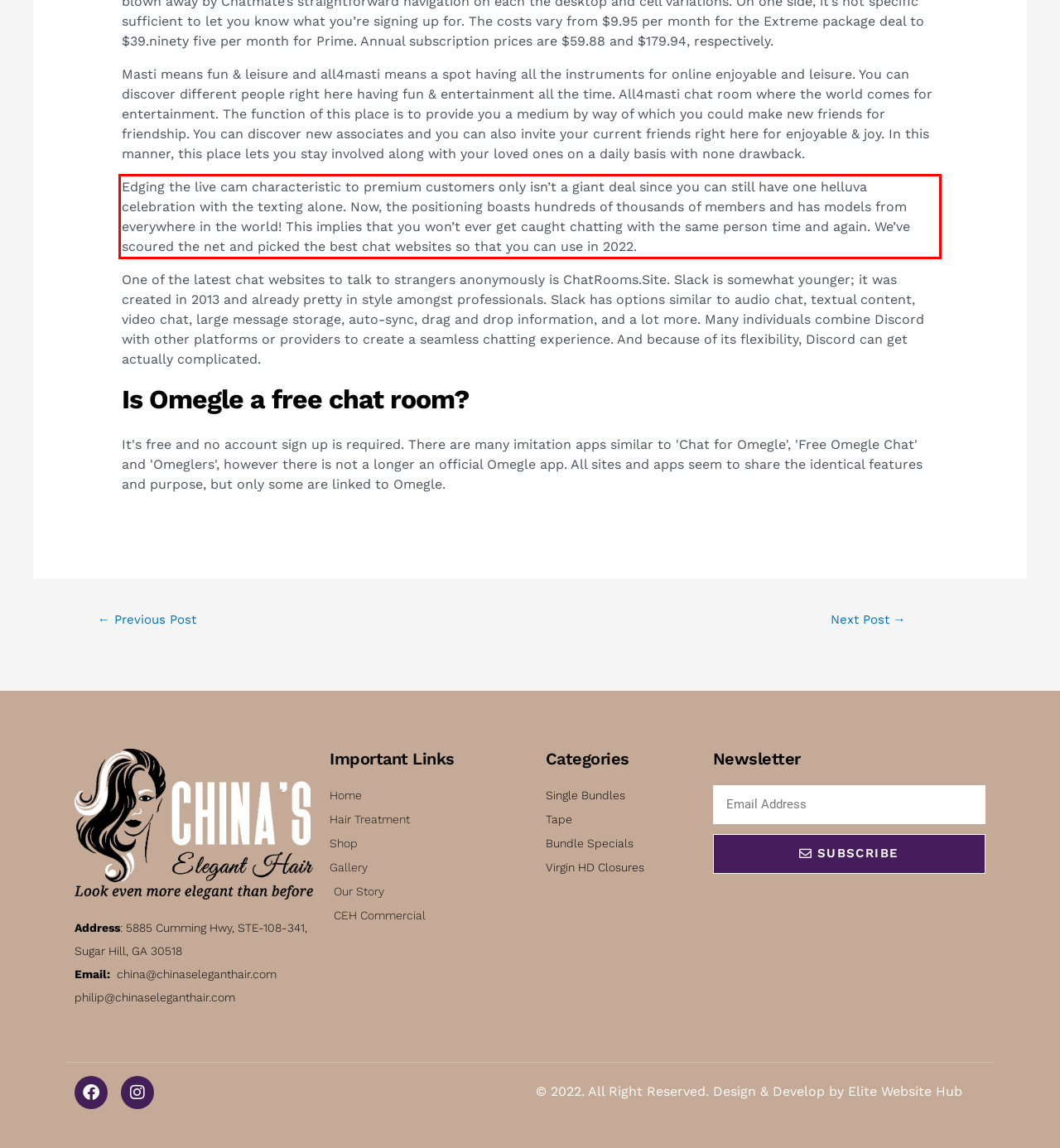Please perform OCR on the text within the red rectangle in the webpage screenshot and return the text content.

Edging the live cam characteristic to premium customers only isn’t a giant deal since you can still have one helluva celebration with the texting alone. Now, the positioning boasts hundreds of thousands of members and has models from everywhere in the world! This implies that you won’t ever get caught chatting with the same person time and again. We’ve scoured the net and picked the best chat websites so that you can use in 2022.